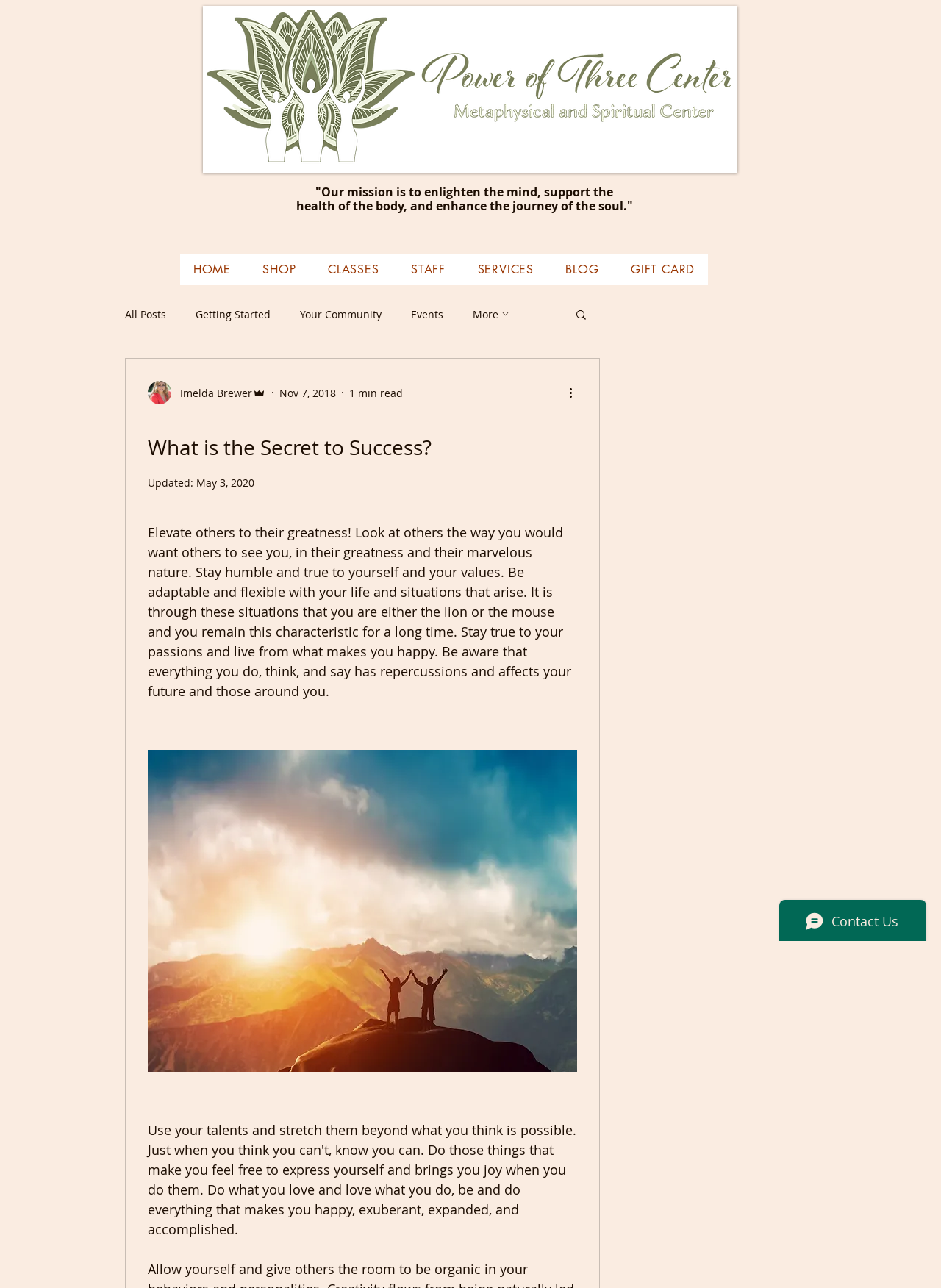Identify the coordinates of the bounding box for the element that must be clicked to accomplish the instruction: "Click the 'HOME' link".

[0.191, 0.197, 0.259, 0.221]